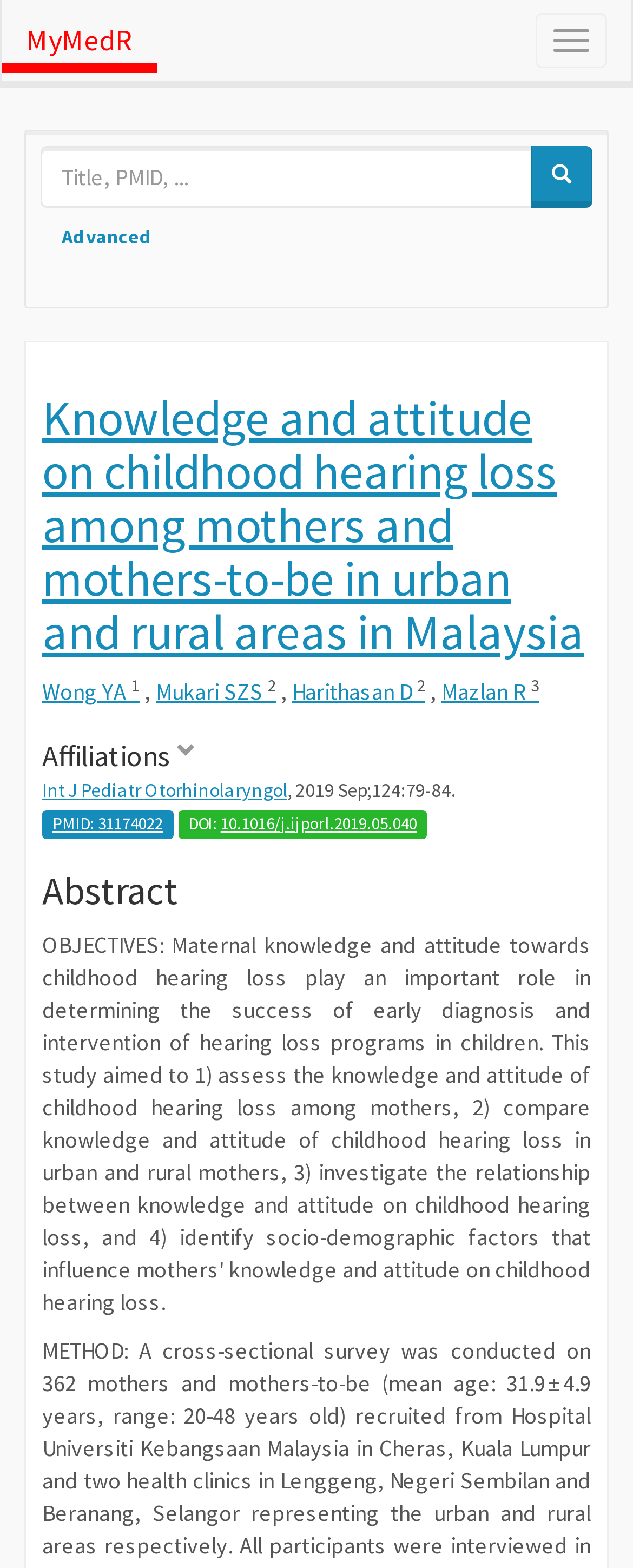Please locate the bounding box coordinates of the region I need to click to follow this instruction: "visit Precise Painting".

None